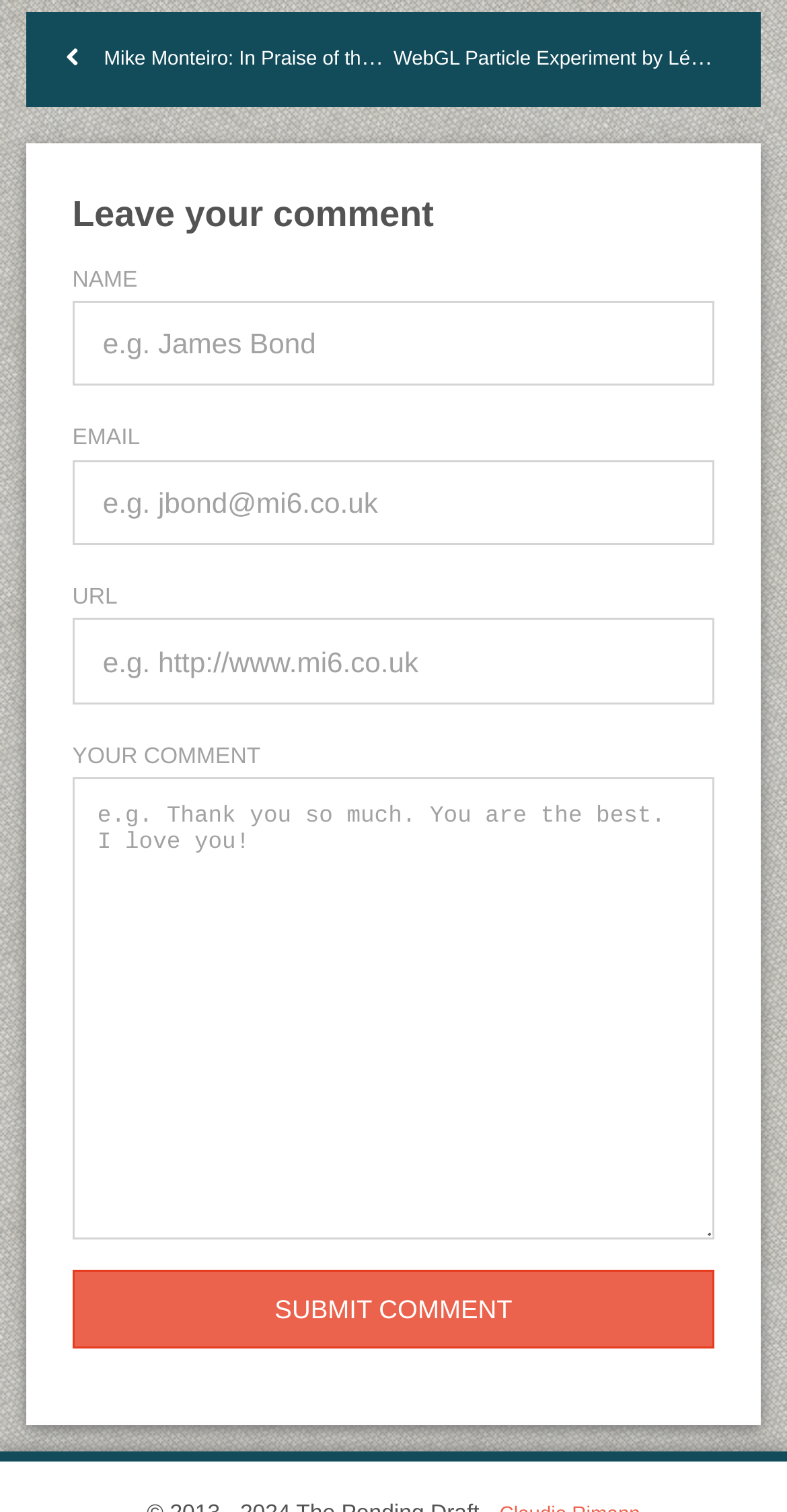By analyzing the image, answer the following question with a detailed response: What is the topic of the linked article?

The link at the top of the webpage is titled 'Mike Monteiro: In Praise of the AK-47', indicating that the linked article is about the AK-47 rifle.